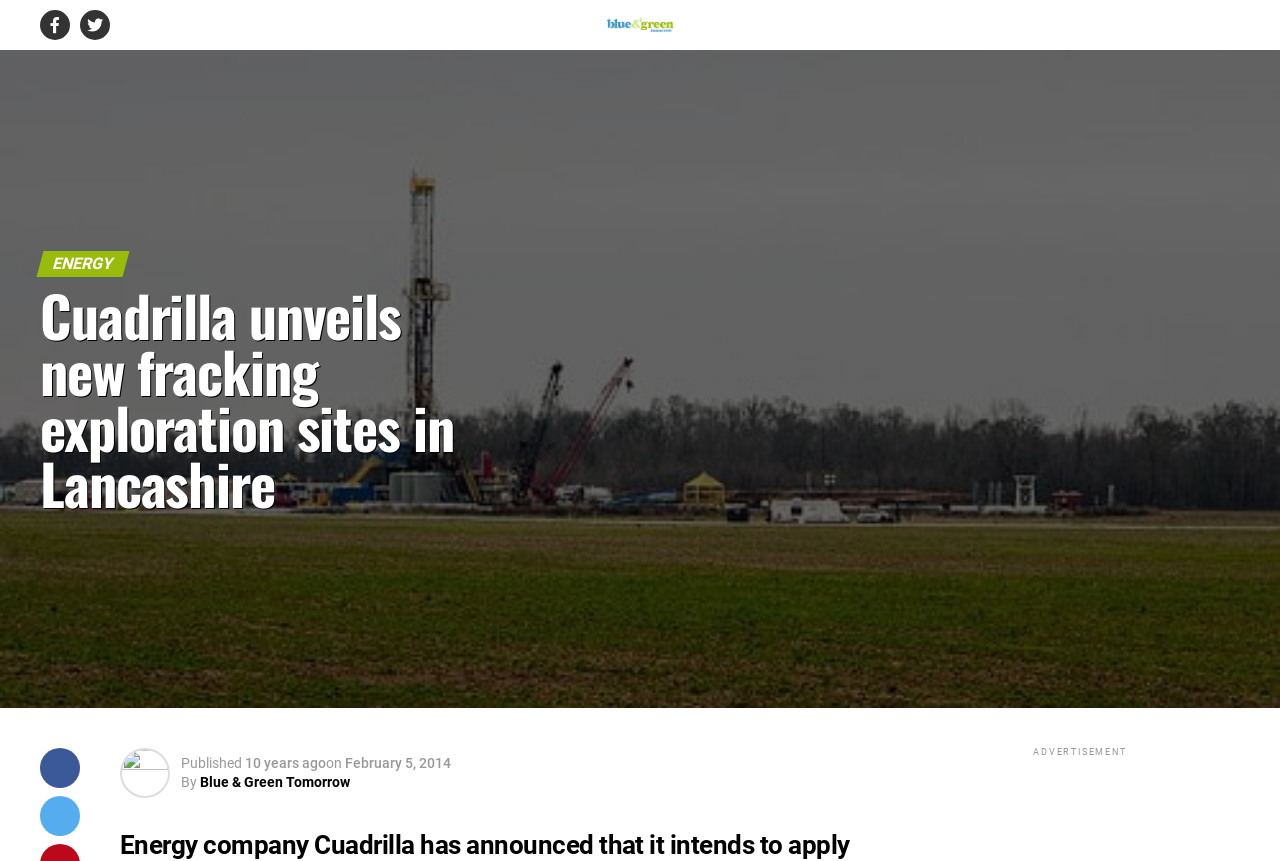Provide the bounding box coordinates of the HTML element this sentence describes: "parent_node: Blue and Green Tomorrow".

[0.473, 0.029, 0.527, 0.051]